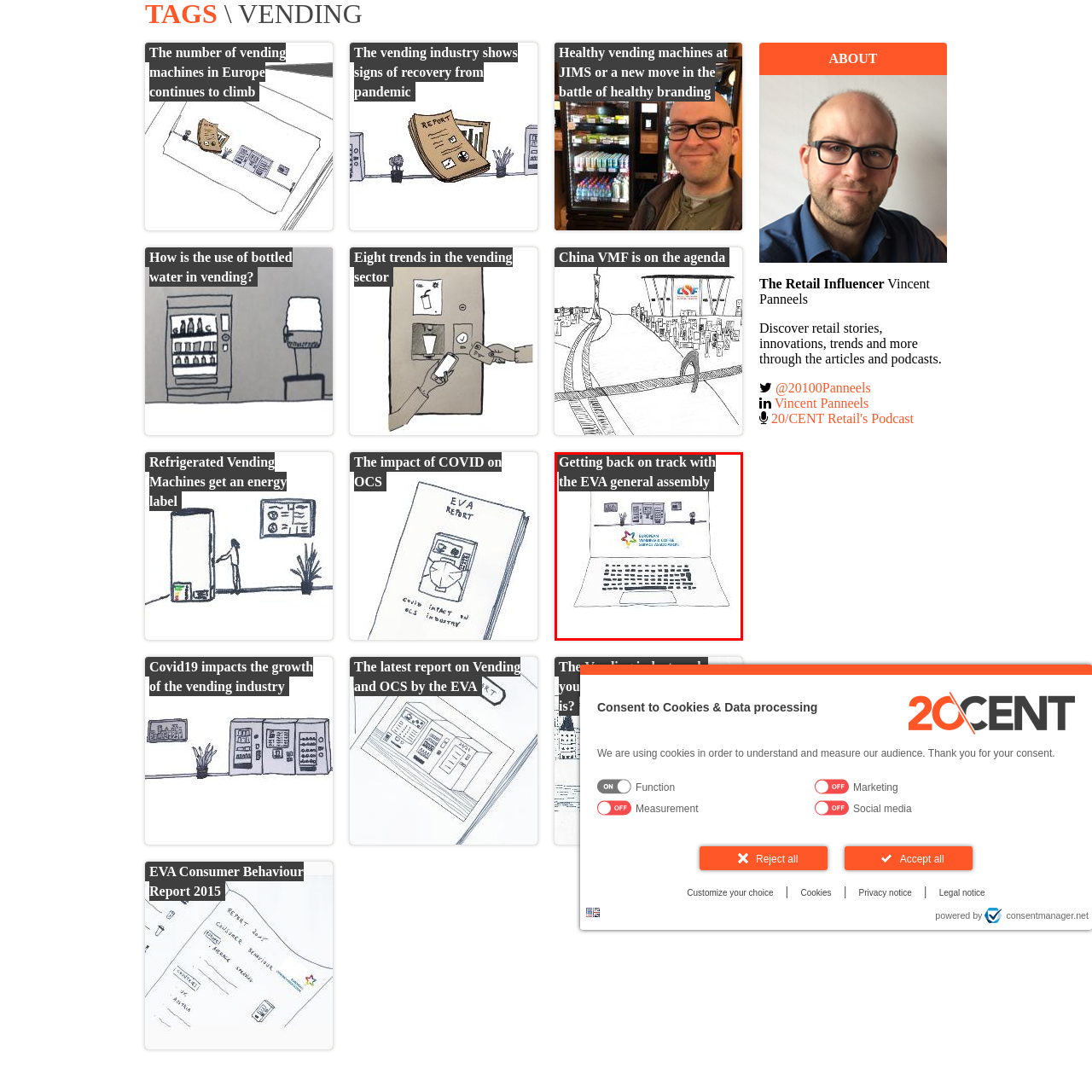What is the focus of the event?
Inspect the image enclosed by the red bounding box and elaborate on your answer with as much detail as possible based on the visual cues.

The focus of the event is on revitalizing activities within the vending sector, as highlighted by the text at the top of the image which reads 'Getting back on track with the EVA general assembly'.